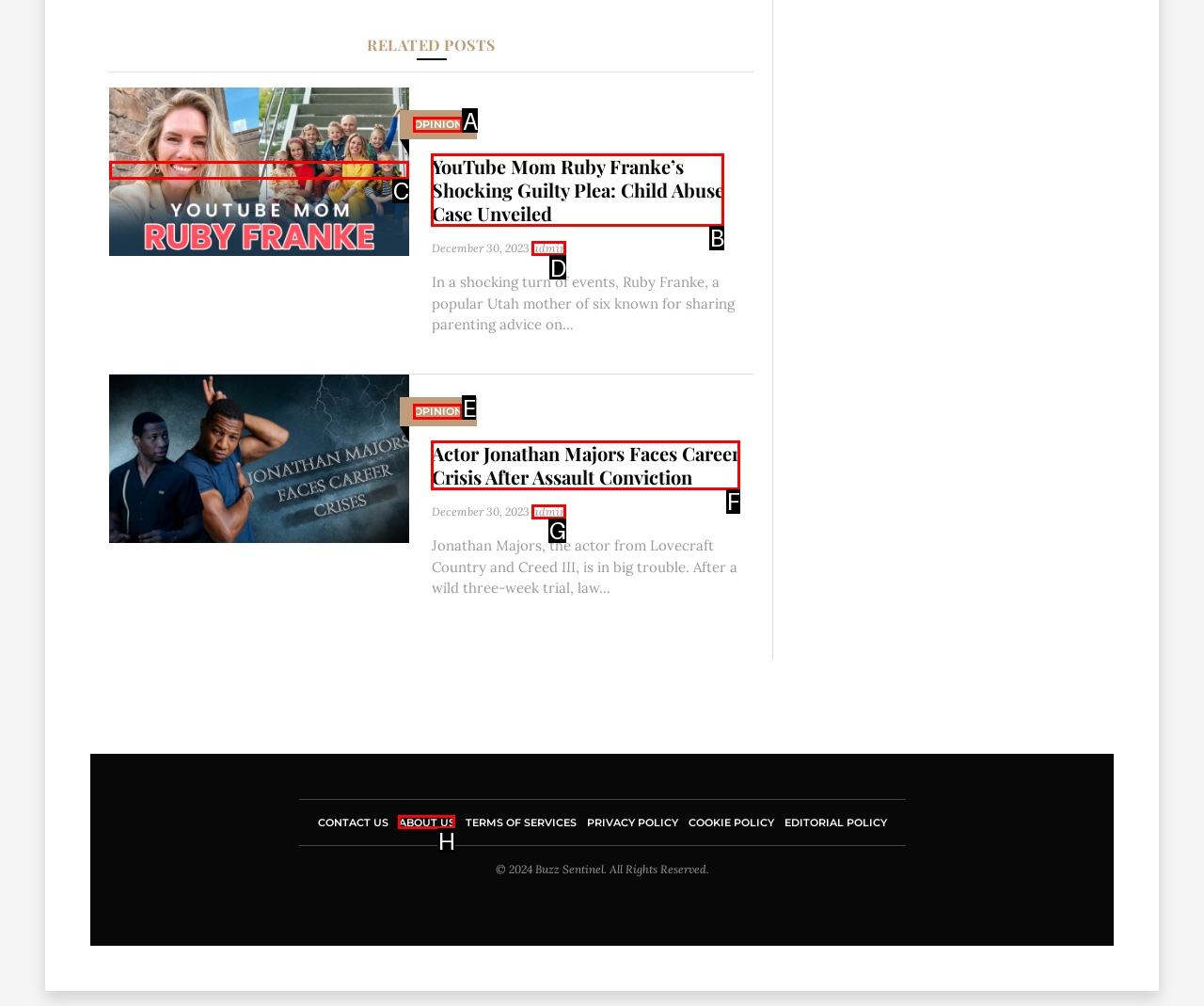Select the appropriate HTML element to click on to finish the task: go to the page of admin.
Answer with the letter corresponding to the selected option.

D